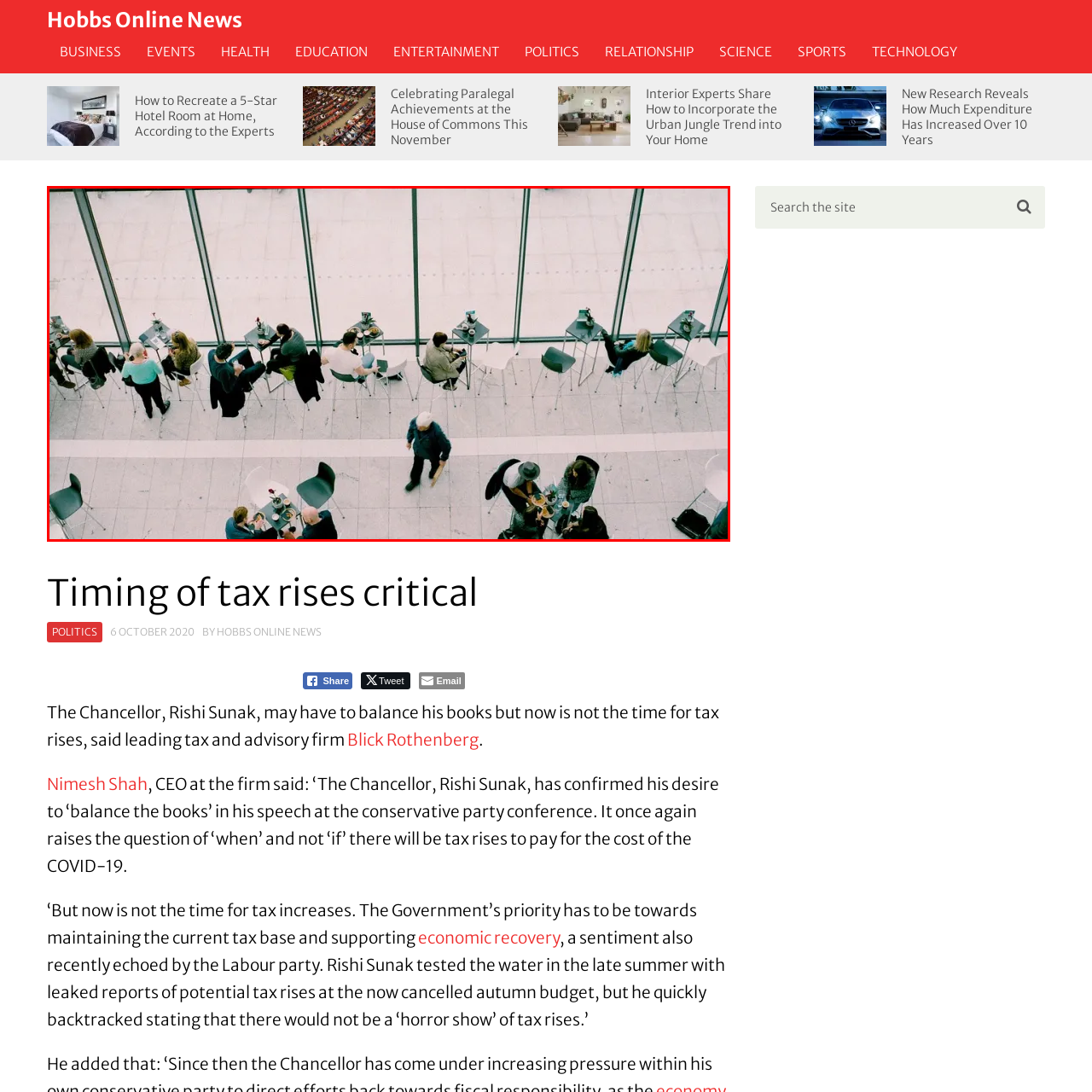What is the primary source of lighting in the venue?
Study the image surrounded by the red bounding box and answer the question comprehensively, based on the details you see.

The large glass windows in the venue allow natural light to flood in, enhancing the ambiance and making it the primary source of lighting.